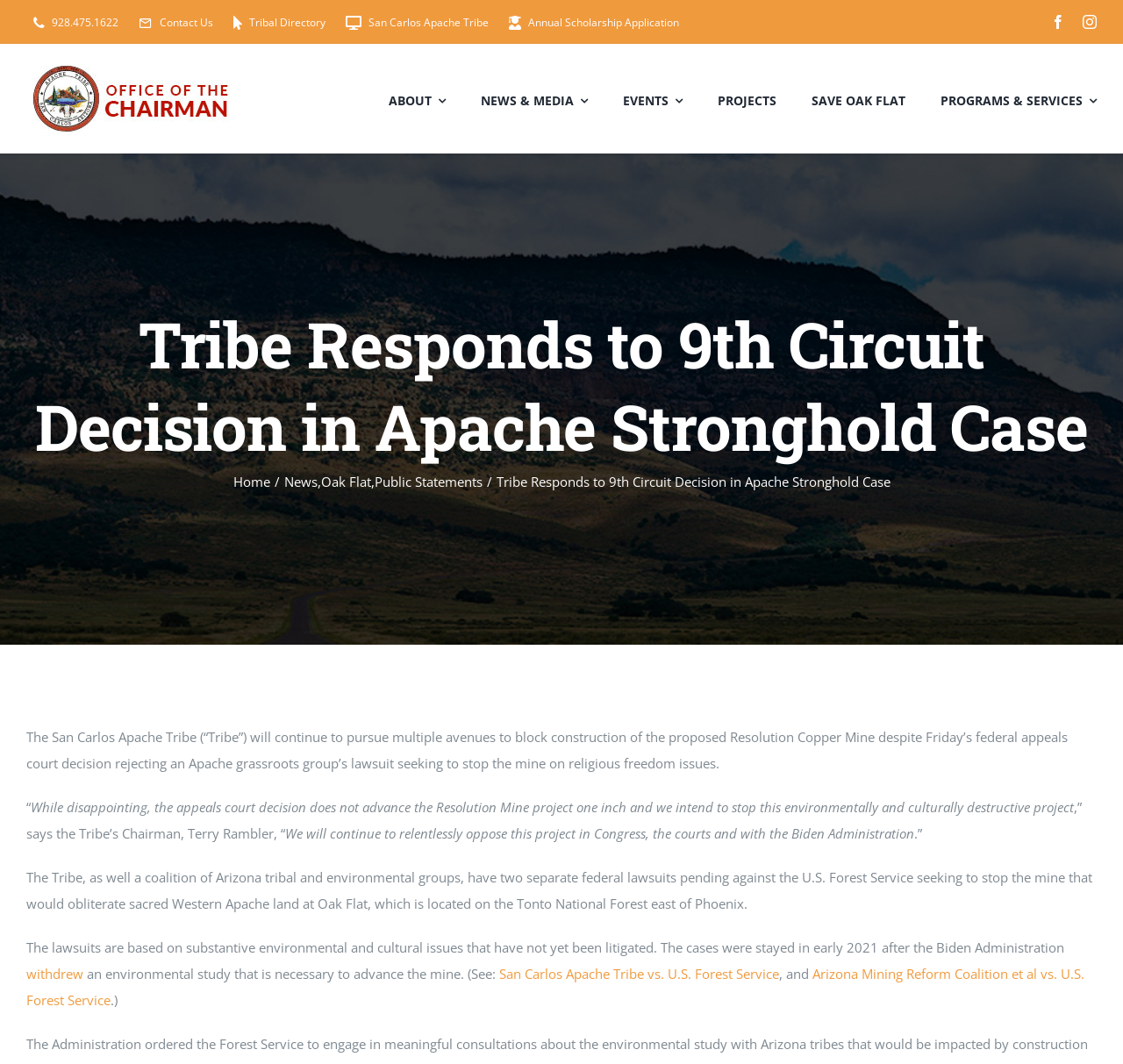Provide the bounding box coordinates of the area you need to click to execute the following instruction: "Check the 'Public Statements' page".

[0.333, 0.444, 0.429, 0.461]